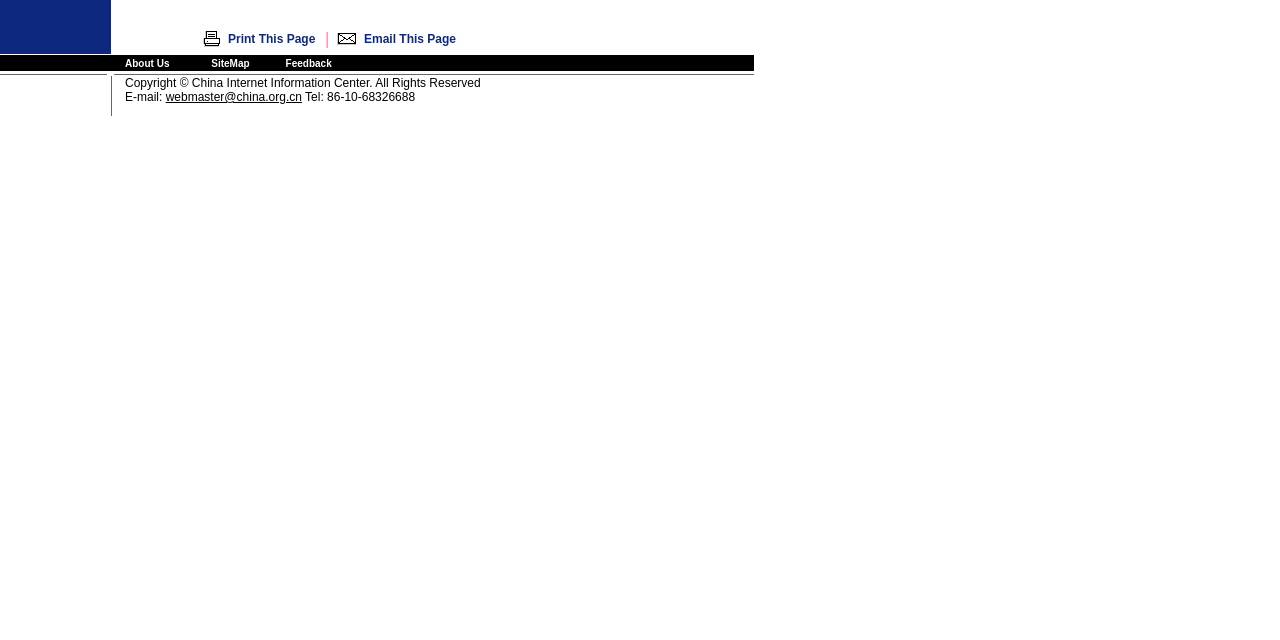Identify the bounding box for the described UI element: "About Us".

[0.098, 0.09, 0.132, 0.107]